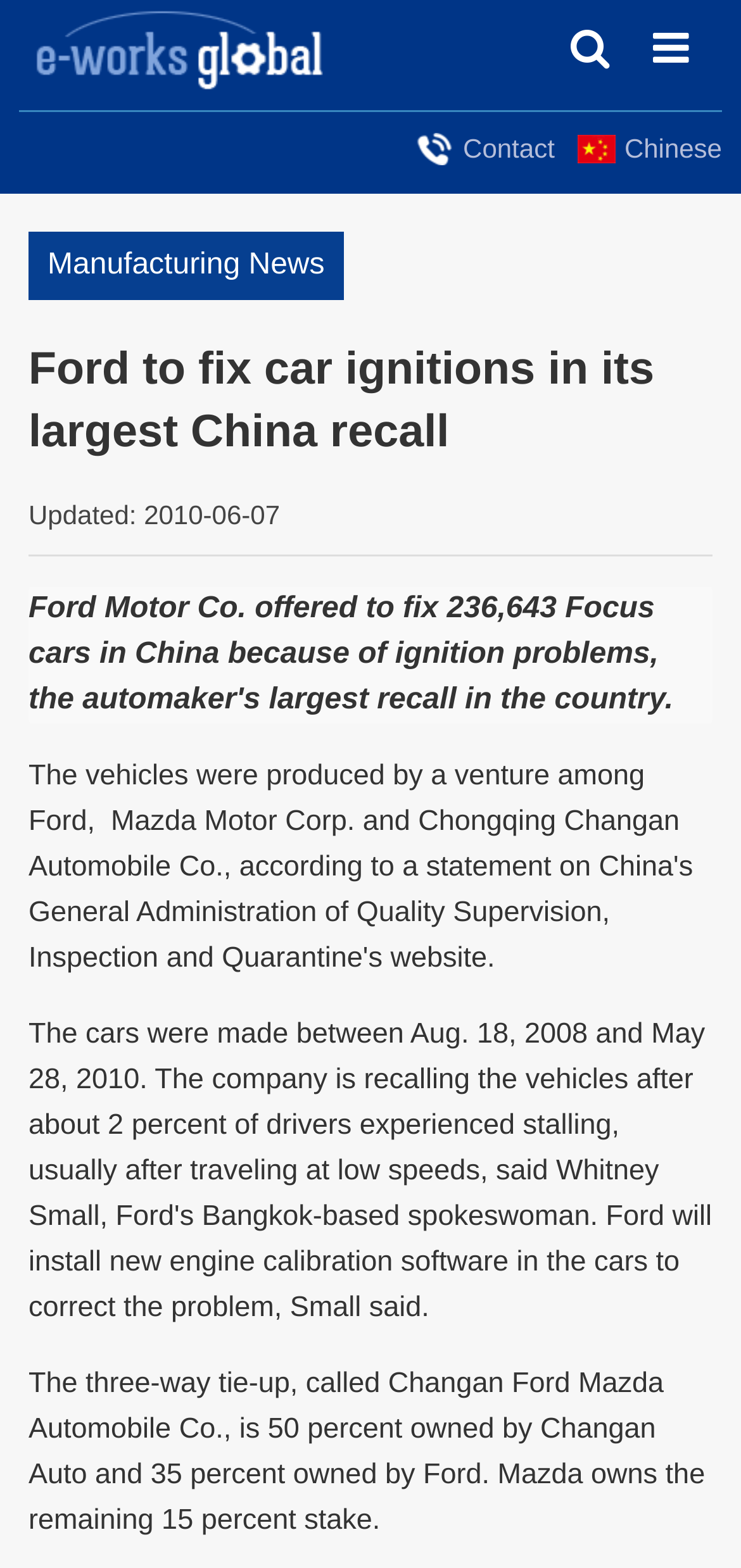Illustrate the webpage thoroughly, mentioning all important details.

The webpage is titled "Welcome to EworksGlobal!" and appears to be a collection of information related to manufacturing, ERP, and PLM news, reports, events, and cases in China. 

At the top left of the page, there is a heading with the title "Welcome to EworksGlobal!" followed by a link with an image. On the top right, there are three links: one with a search icon, one with a contact link accompanied by an image, and one with a language option "Chinese" accompanied by an image.

Below the top section, there is a static text "Manufacturing News" on the left side. Underneath, there is a news article with a heading "Ford to fix car ignitions in its largest China recall" that spans almost the entire width of the page. The article has an updated date "2010-06-07" and a brief summary of the news. 

At the bottom right of the page, there is a link with a download icon.